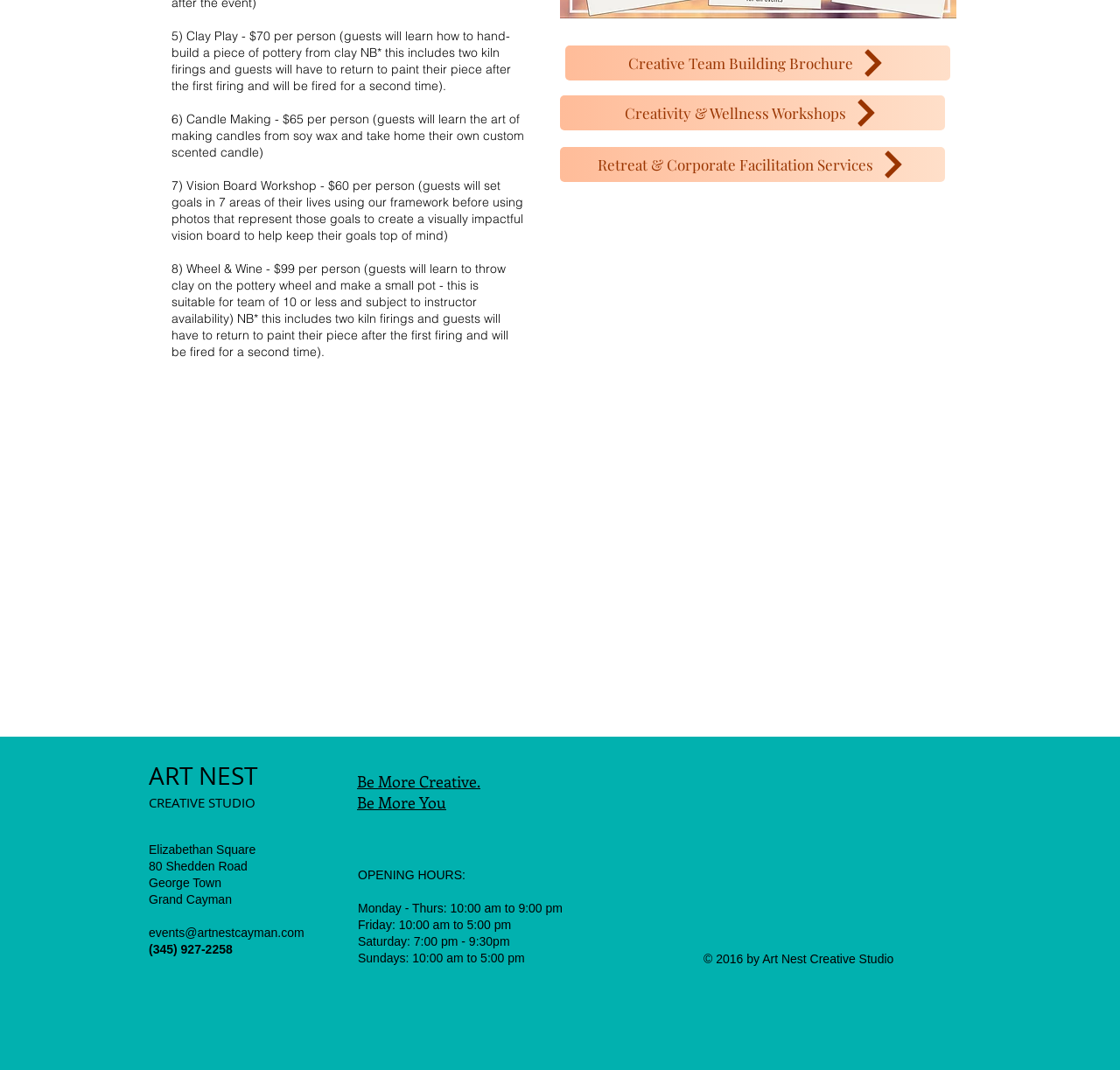What is the name of the workshop that involves throwing clay on the pottery wheel?
Give a one-word or short-phrase answer derived from the screenshot.

Wheel & Wine